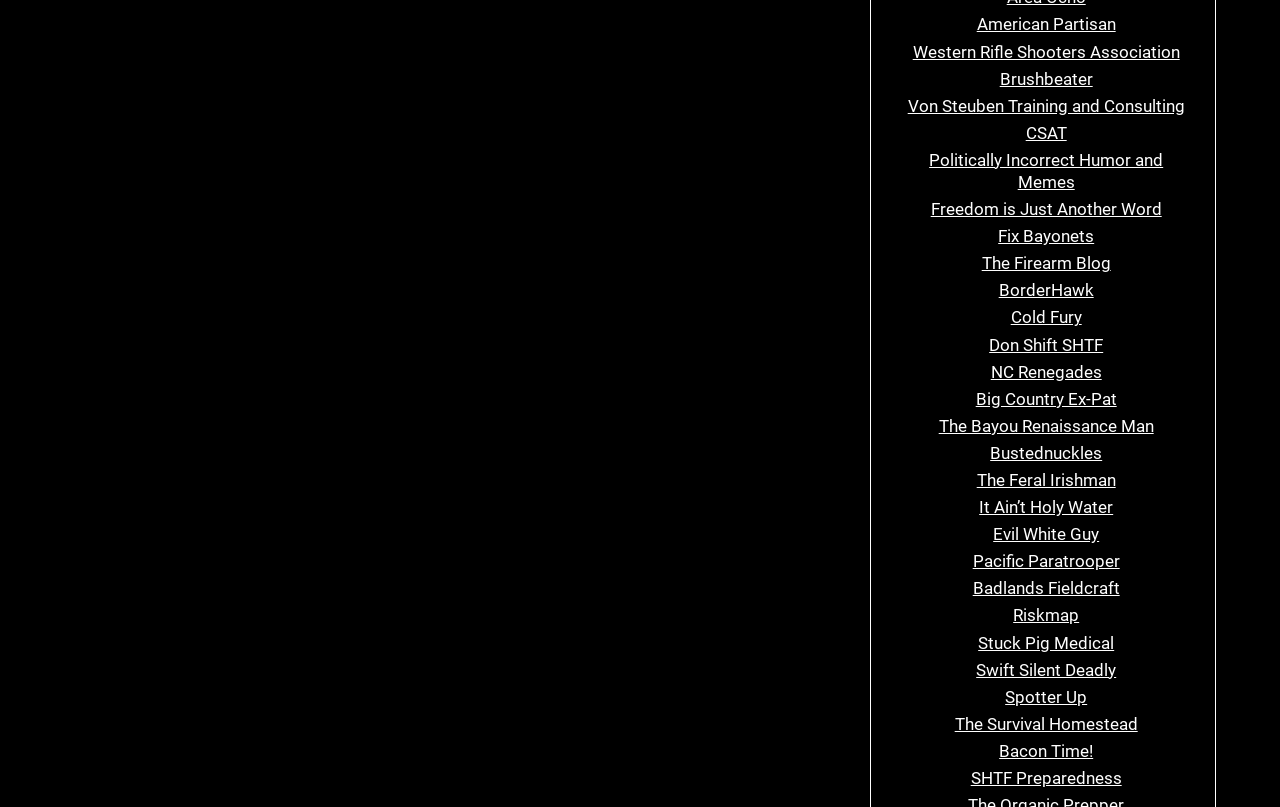Identify the bounding box coordinates of the area you need to click to perform the following instruction: "Learn about Von Steuben Training and Consulting".

[0.709, 0.119, 0.926, 0.143]